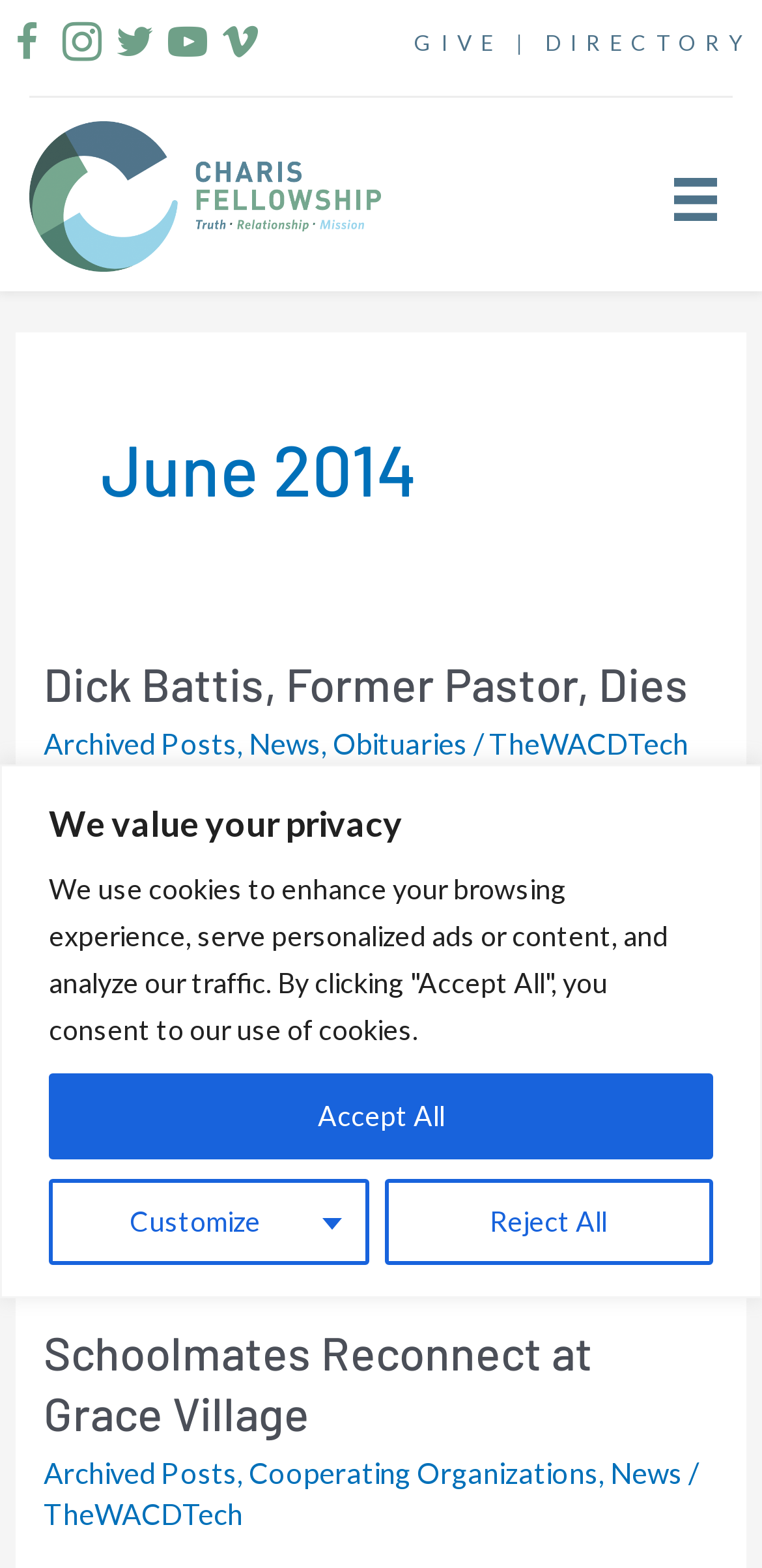Find the bounding box coordinates for the element described here: "Schoolmates Reconnect at Grace Village".

[0.058, 0.844, 0.778, 0.919]